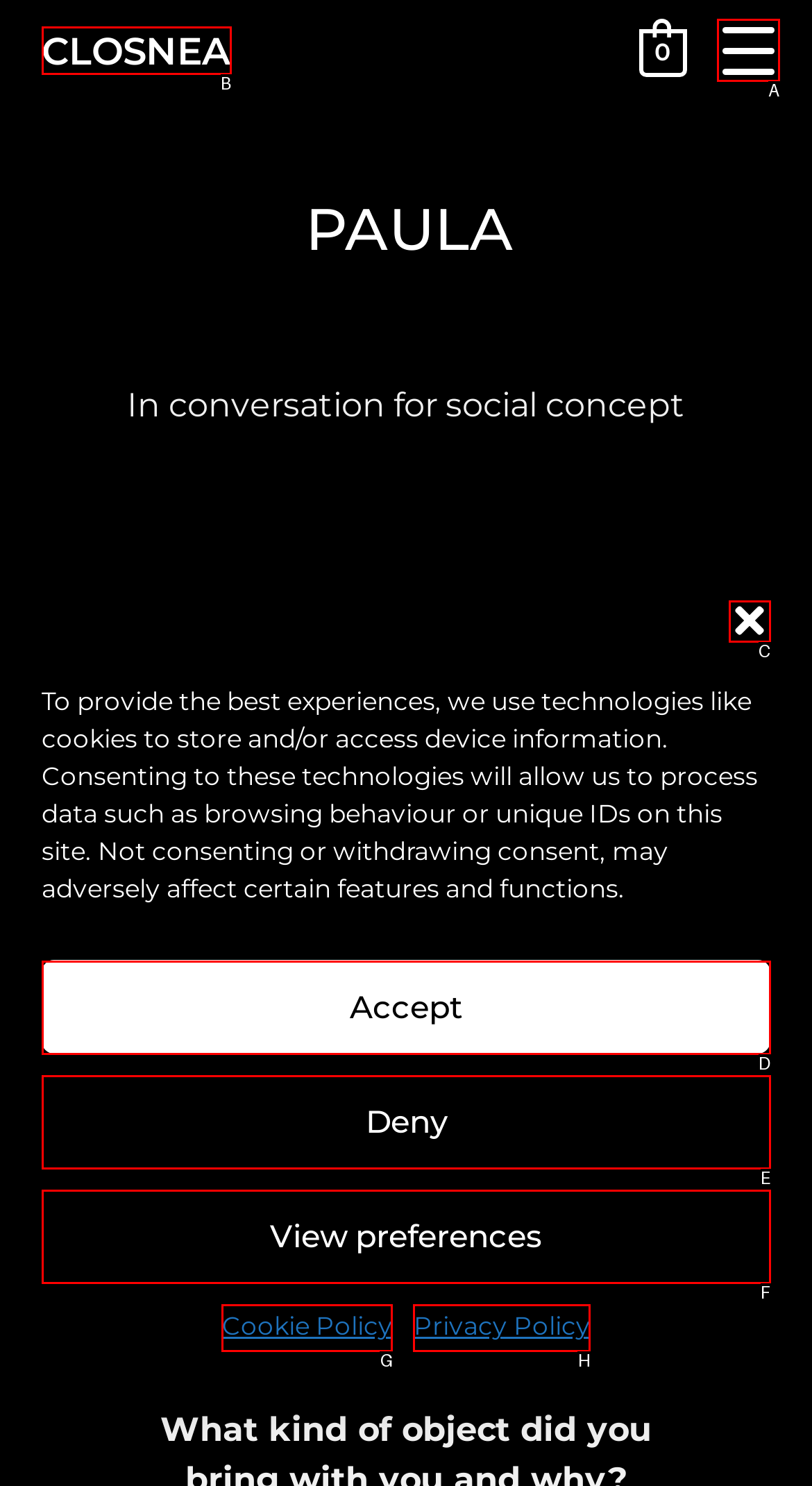Match the description: View preferences to the correct HTML element. Provide the letter of your choice from the given options.

F